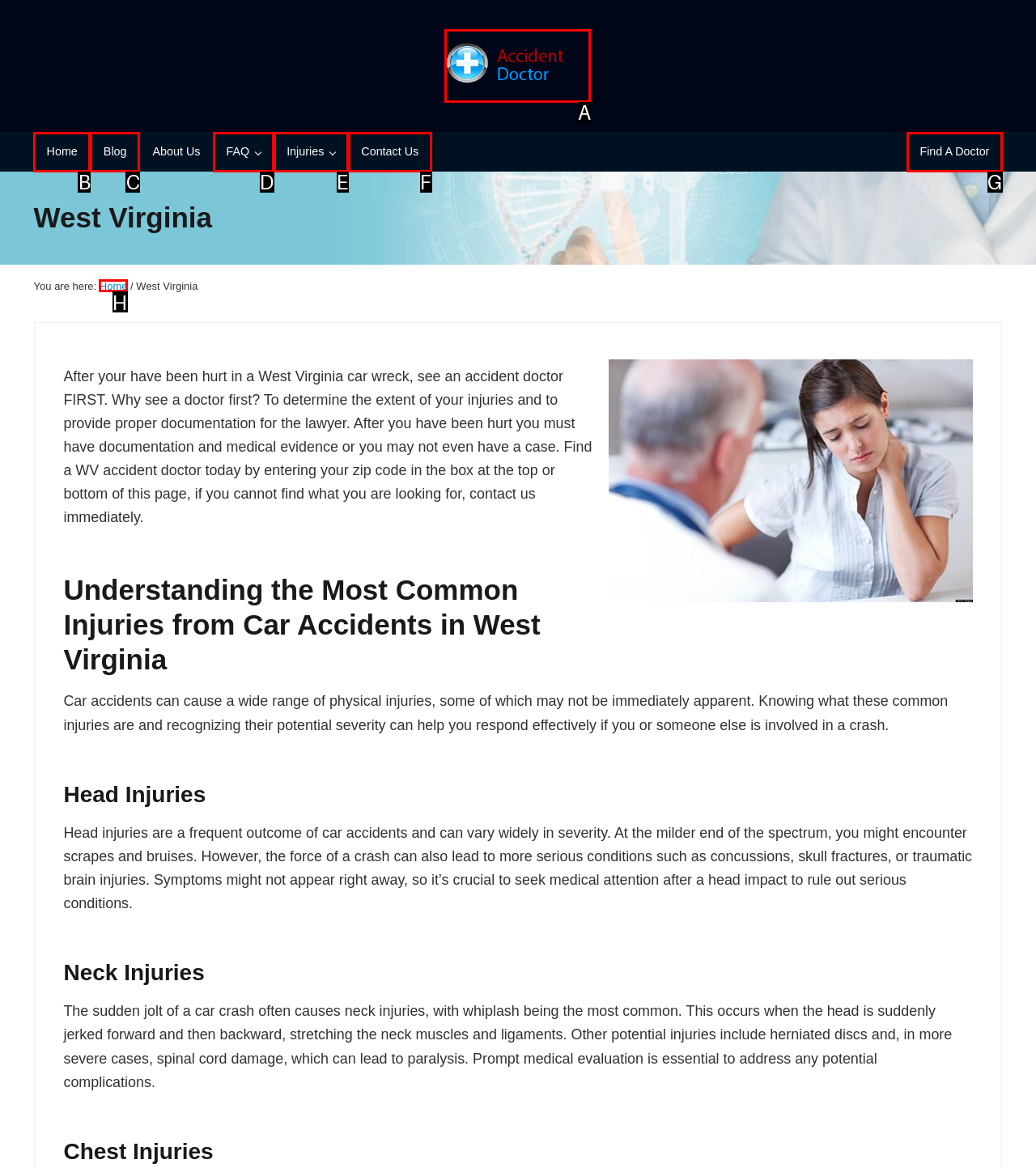Identify the HTML element that best matches the description: Find A Doctor. Provide your answer by selecting the corresponding letter from the given options.

G